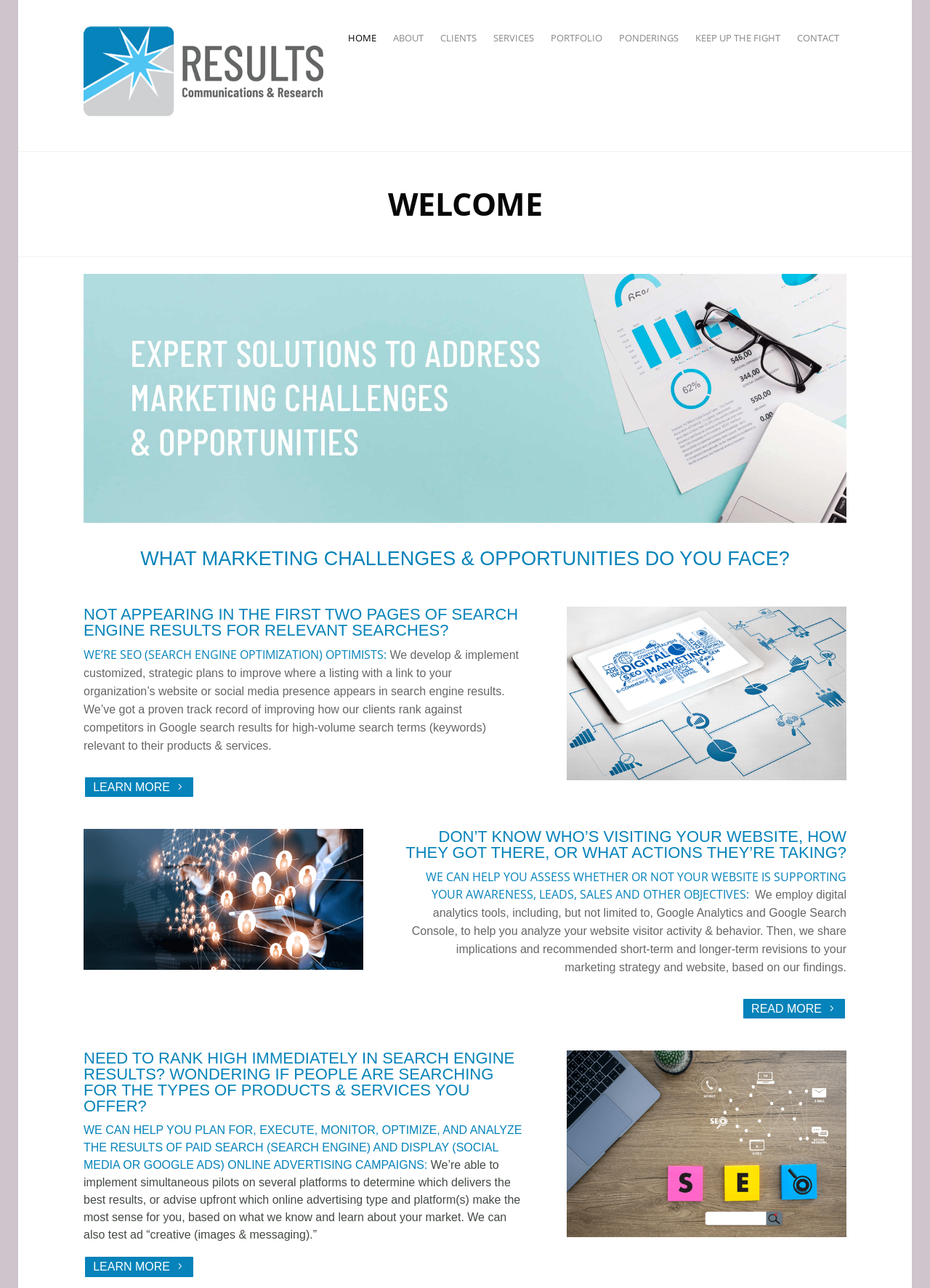Locate the bounding box coordinates of the region to be clicked to comply with the following instruction: "Click the 'SERVICES' link". The coordinates must be four float numbers between 0 and 1, in the form [left, top, right, bottom].

[0.523, 0.019, 0.582, 0.039]